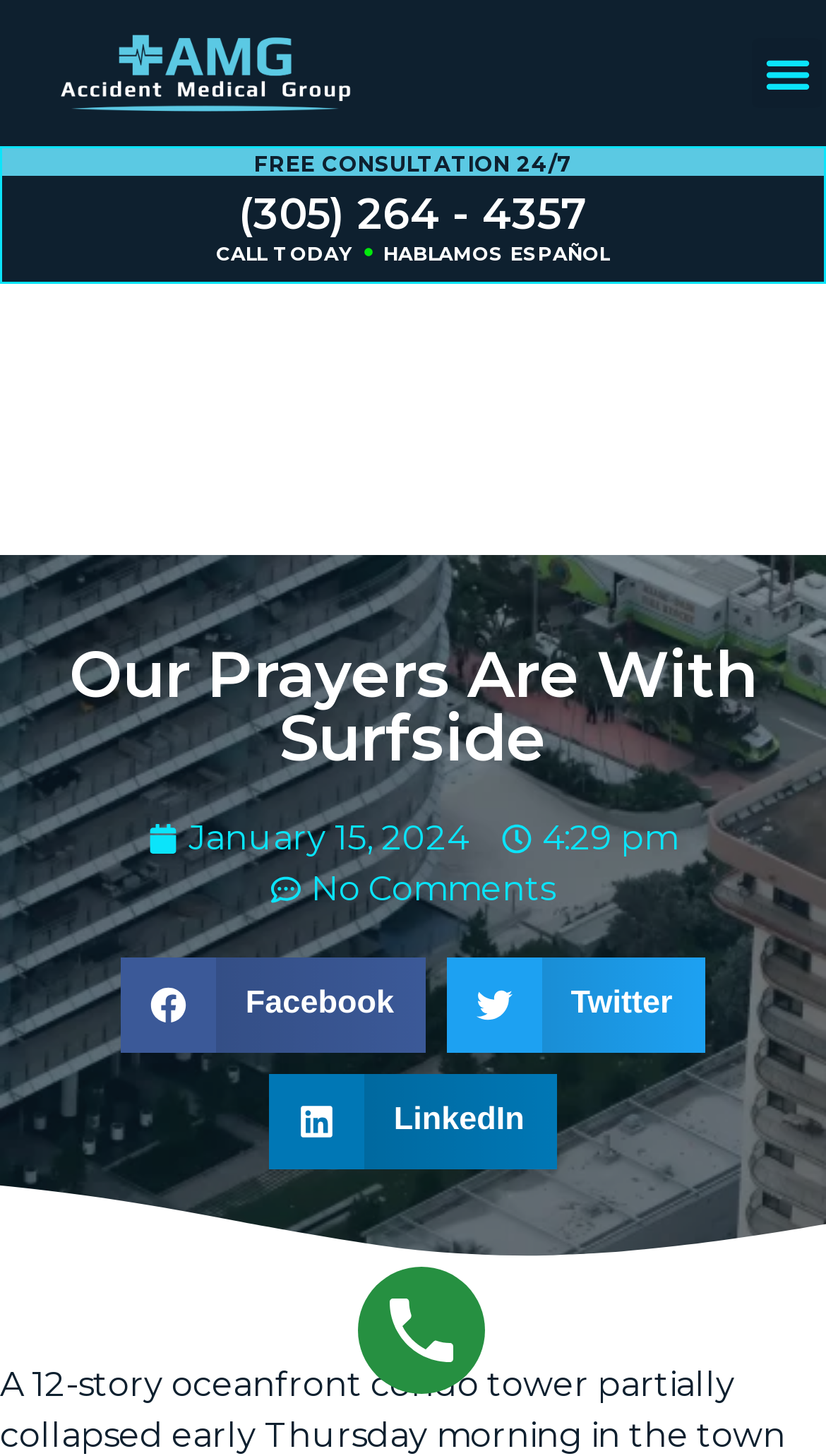Use a single word or phrase to respond to the question:
What is the date of the article?

January 15, 2024